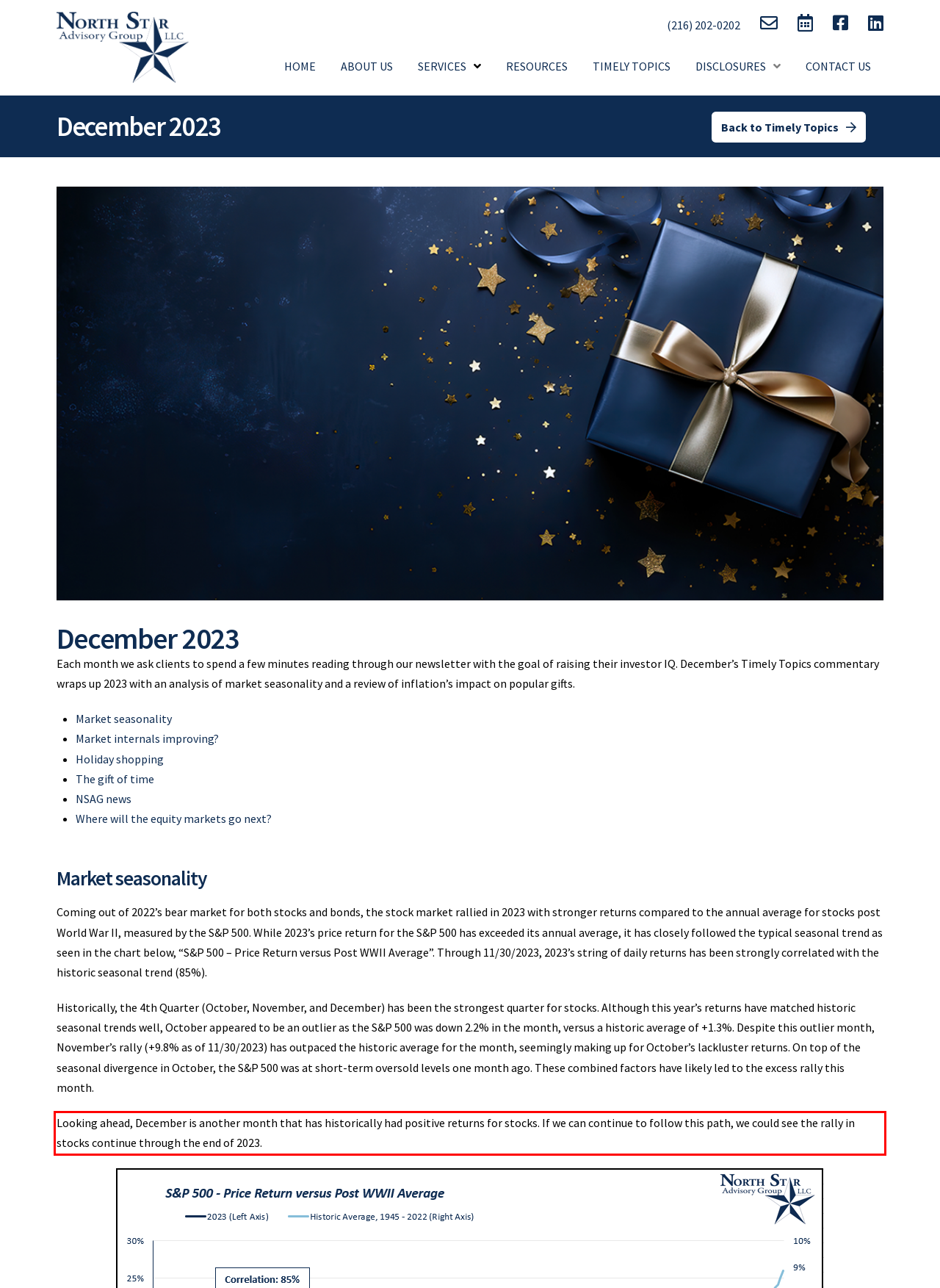You are given a webpage screenshot with a red bounding box around a UI element. Extract and generate the text inside this red bounding box.

Looking ahead, December is another month that has historically had positive returns for stocks. If we can continue to follow this path, we could see the rally in stocks continue through the end of 2023.